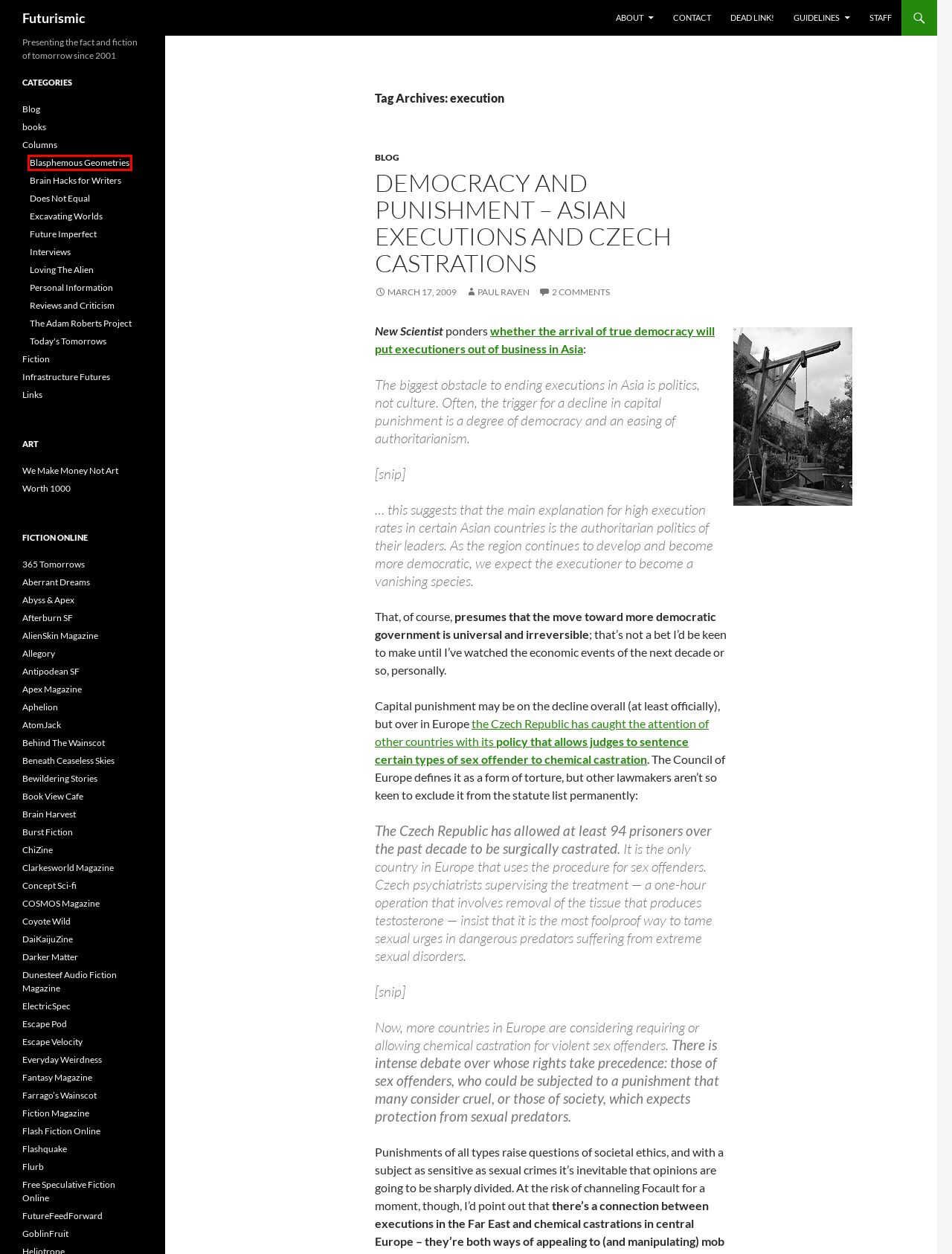Analyze the screenshot of a webpage featuring a red rectangle around an element. Pick the description that best fits the new webpage after interacting with the element inside the red bounding box. Here are the candidates:
A. Darker Matter - Free Online Science Fiction Magazine
B. Blasphemous Geometries | Futurismic
C. Blog on American Literature
D. About | Futurismic
E. Today’s Tomorrows | Futurismic
F. Escape Pod | The Original Science Fiction Podcast
G. allone88 สล็อต เว็บตรง ทางเข้าเล่น ไม่มีขั้นต่ำ แจกไม่อั้น
H. Paul Raven | Futurismic

B